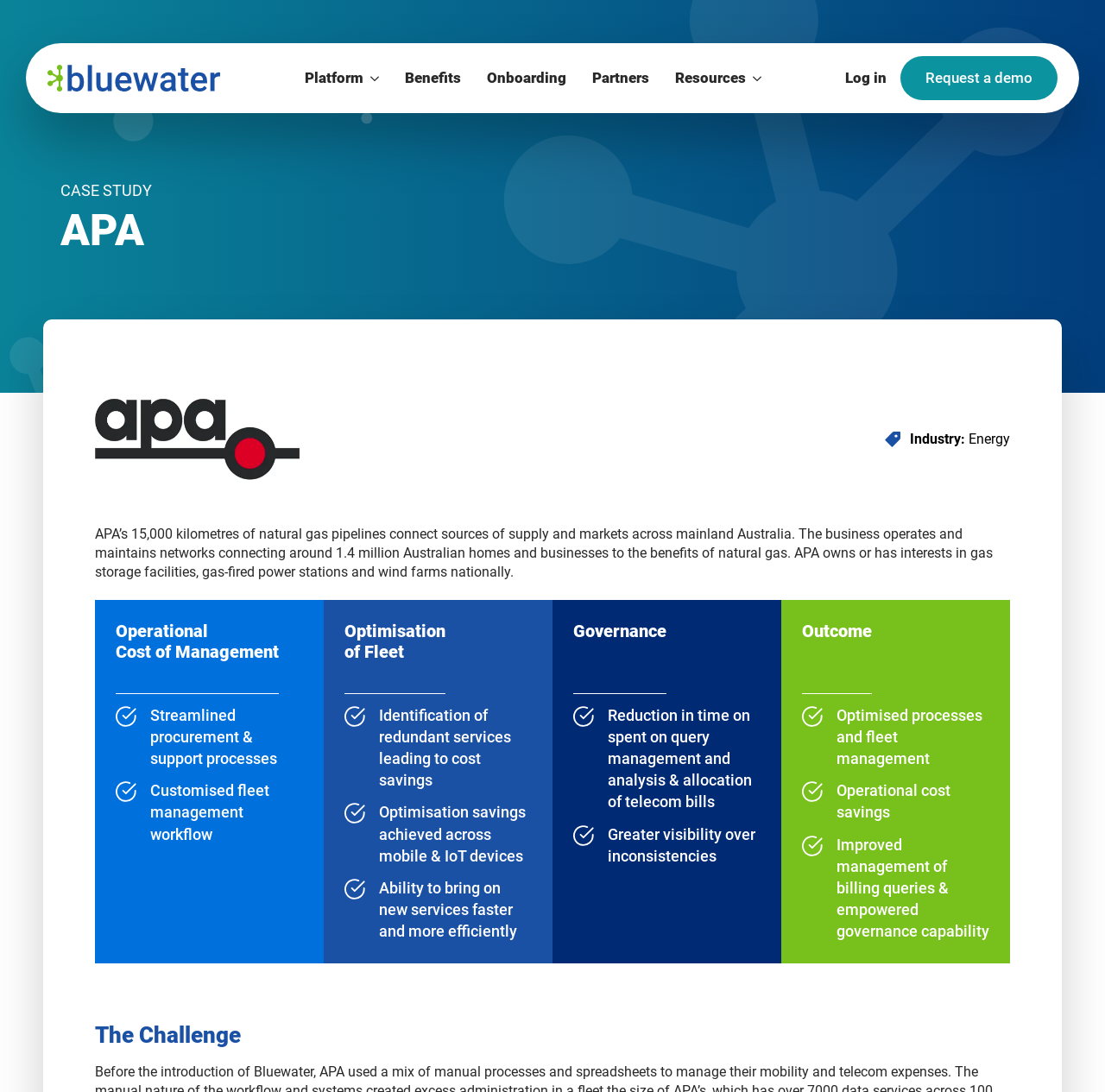Pinpoint the bounding box coordinates of the clickable area needed to execute the instruction: "Explore the 'Resources' section". The coordinates should be specified as four float numbers between 0 and 1, i.e., [left, top, right, bottom].

[0.599, 0.053, 0.675, 0.09]